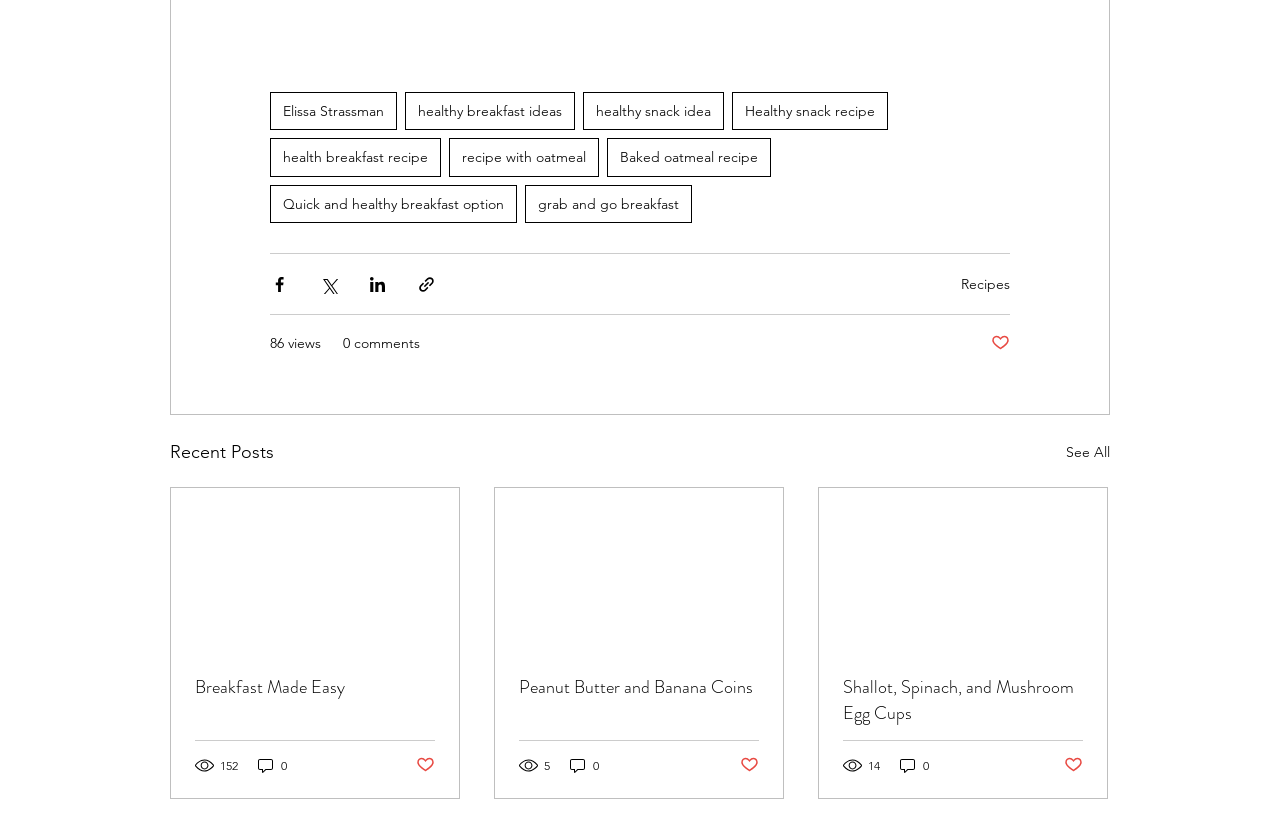What is the name of the author?
Please provide a single word or phrase in response based on the screenshot.

Elissa Strassman